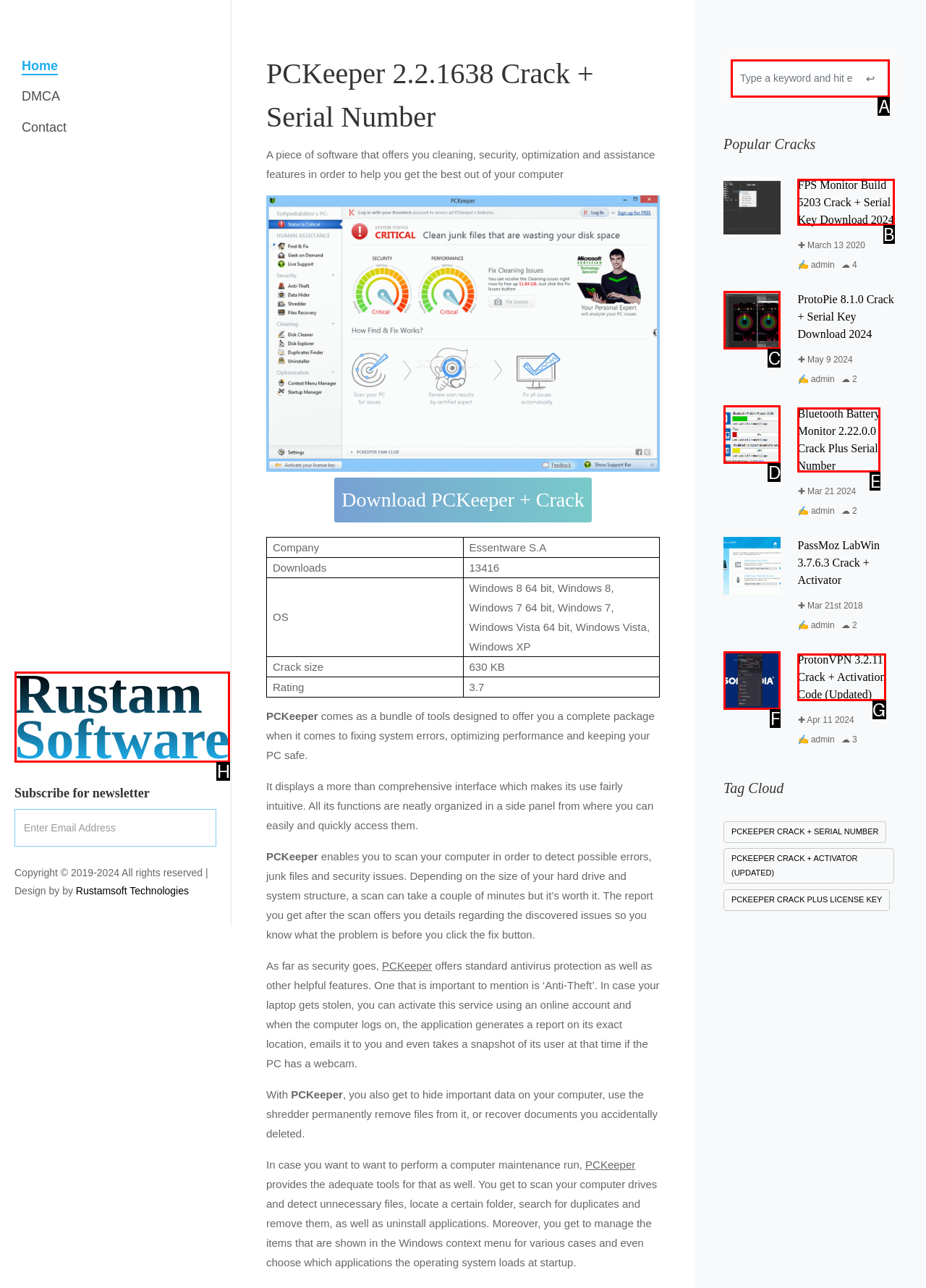What letter corresponds to the UI element to complete this task: View FPS Monitor Build 5203 Crack + Serial Key Download 2024
Answer directly with the letter.

B